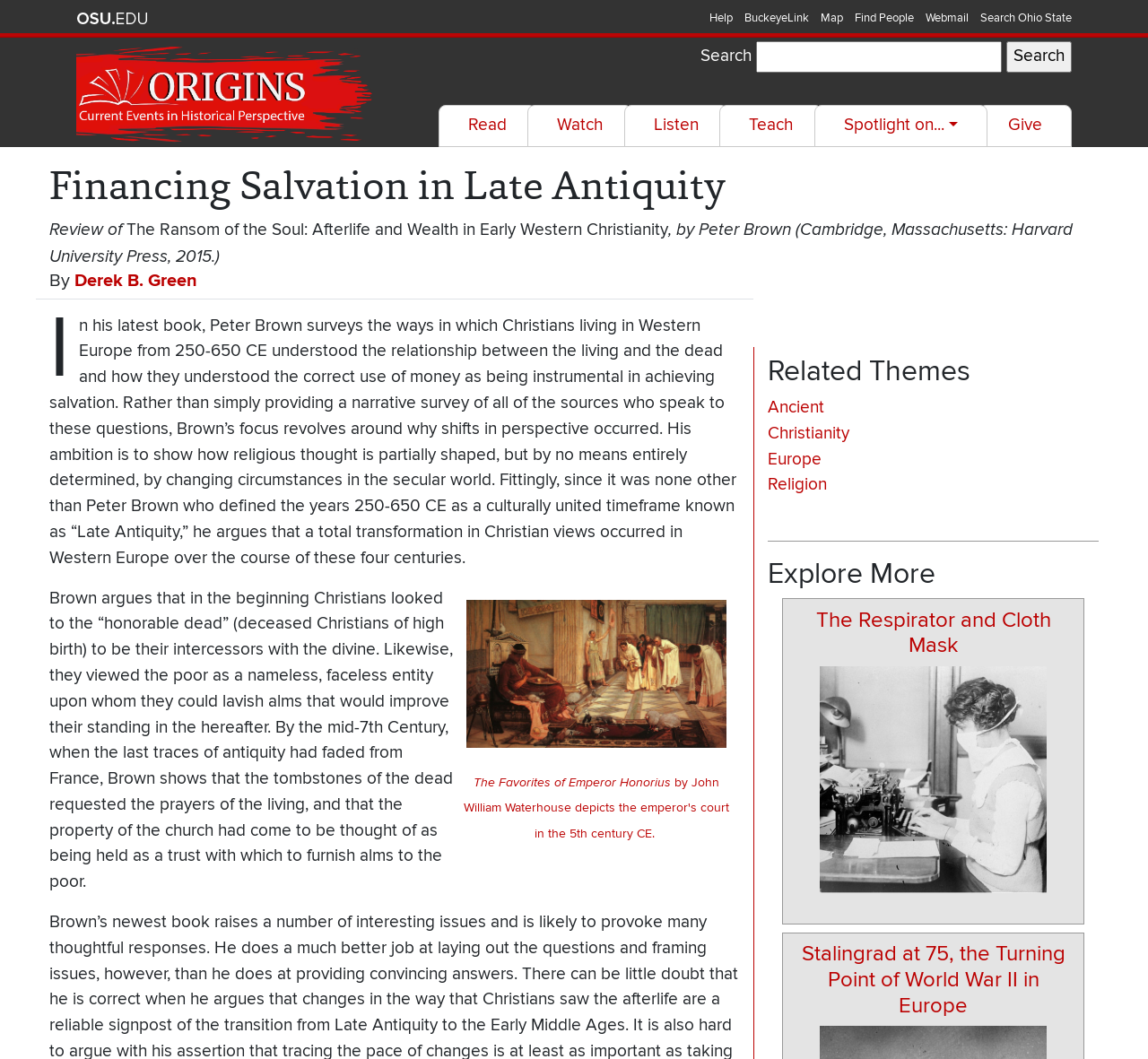Identify the bounding box coordinates for the element that needs to be clicked to fulfill this instruction: "Search for a topic". Provide the coordinates in the format of four float numbers between 0 and 1: [left, top, right, bottom].

[0.659, 0.039, 0.873, 0.068]